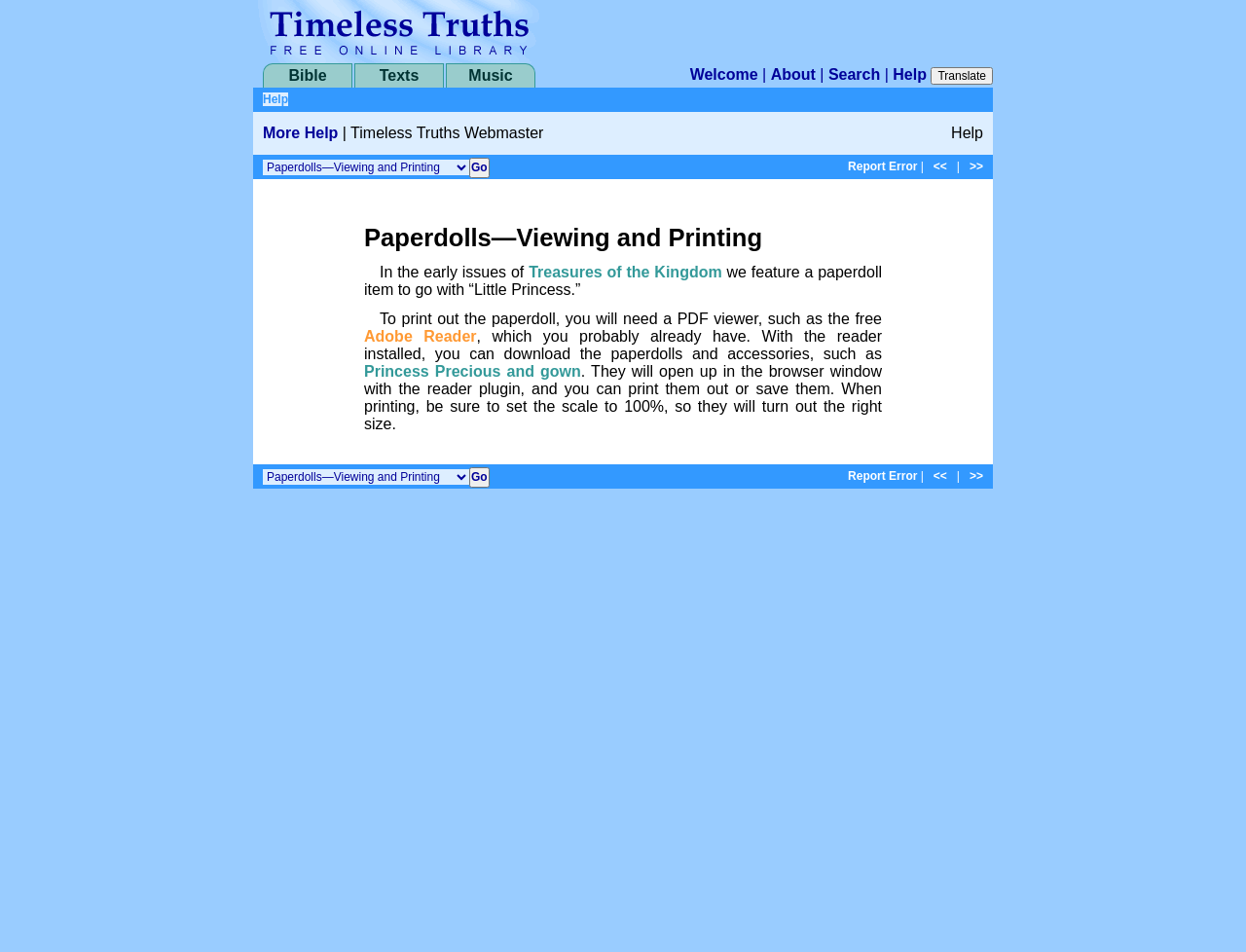Kindly determine the bounding box coordinates of the area that needs to be clicked to fulfill this instruction: "Report an error".

[0.681, 0.168, 0.736, 0.182]